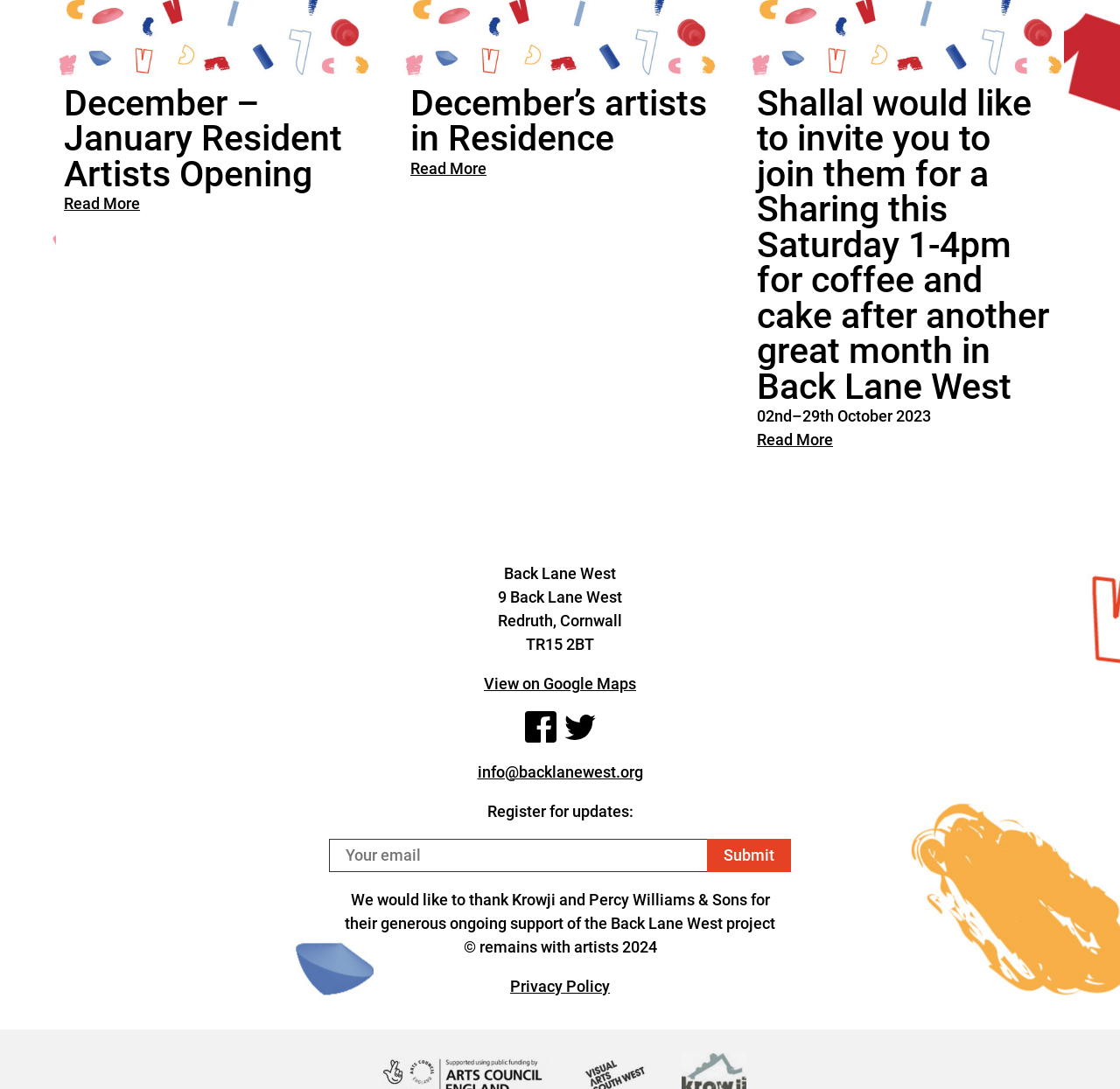What is the date range of the event mentioned?
Please respond to the question with a detailed and well-explained answer.

I found the date range by looking at the static text element with ID 216, which contains the text '02nd–29th October 2023'.